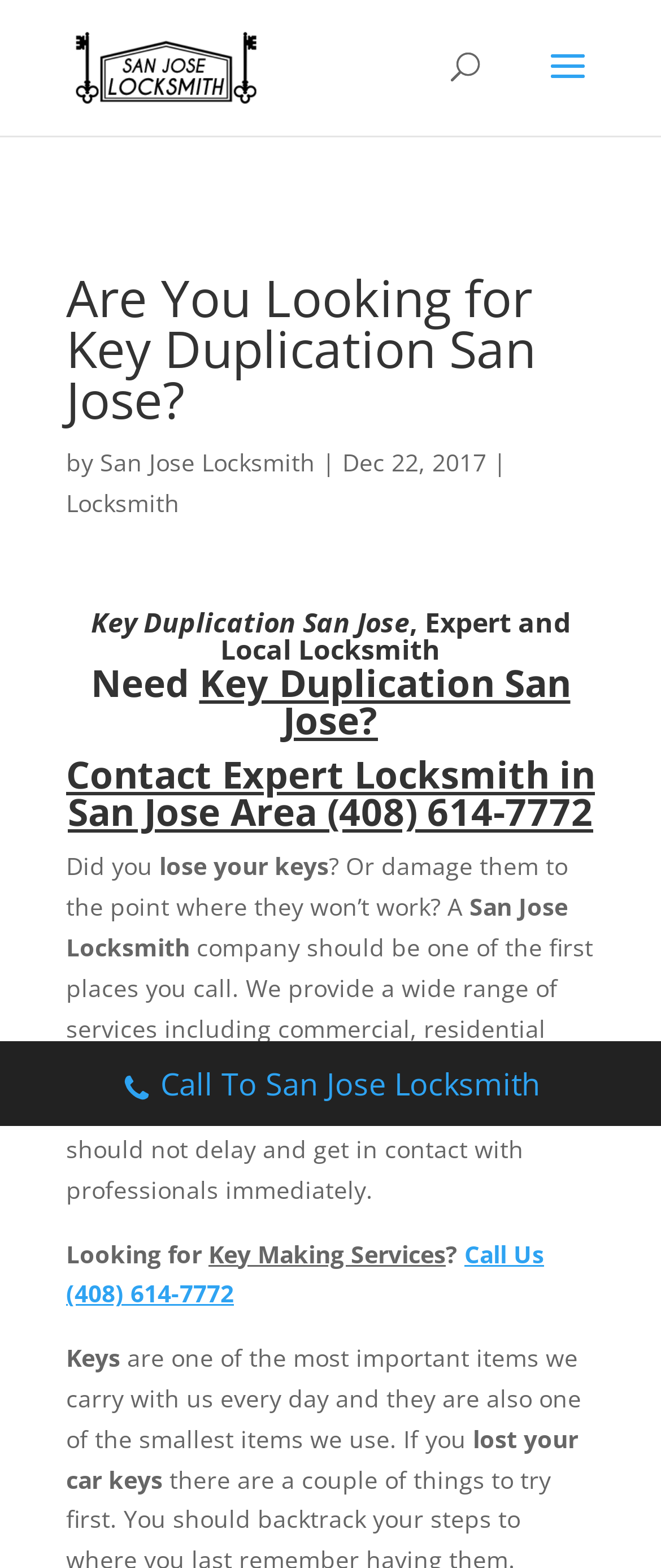What type of locksmith service is mentioned?
Make sure to answer the question with a detailed and comprehensive explanation.

The type of locksmith service is mentioned in the link 'automotive locksmith' with bounding box coordinates [0.177, 0.671, 0.582, 0.691].